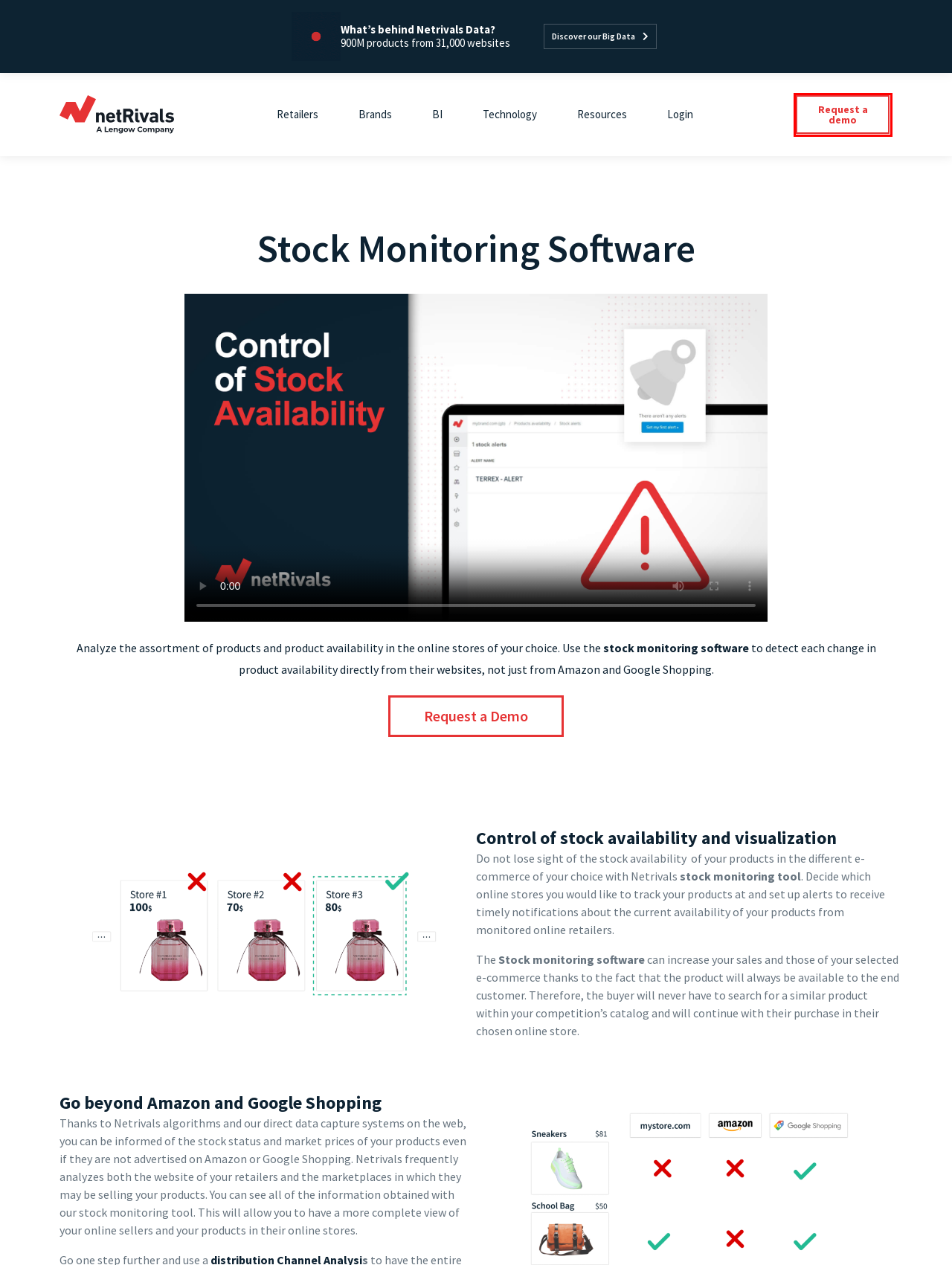Observe the screenshot of a webpage with a red bounding box around an element. Identify the webpage description that best fits the new page after the element inside the bounding box is clicked. The candidates are:
A. Google shopping monitoring and repricing | Netrivals
B. Free Demo Request | Netrivals
C. Business Intelligence | Netrivals
D. Resources | Netrivals
E. Technology and Features - Netrivals
F. Login | netRivals
G. Discovery - by Netrivals
H. Dynamic Pricing tool for eCommerce | Netrivals

B